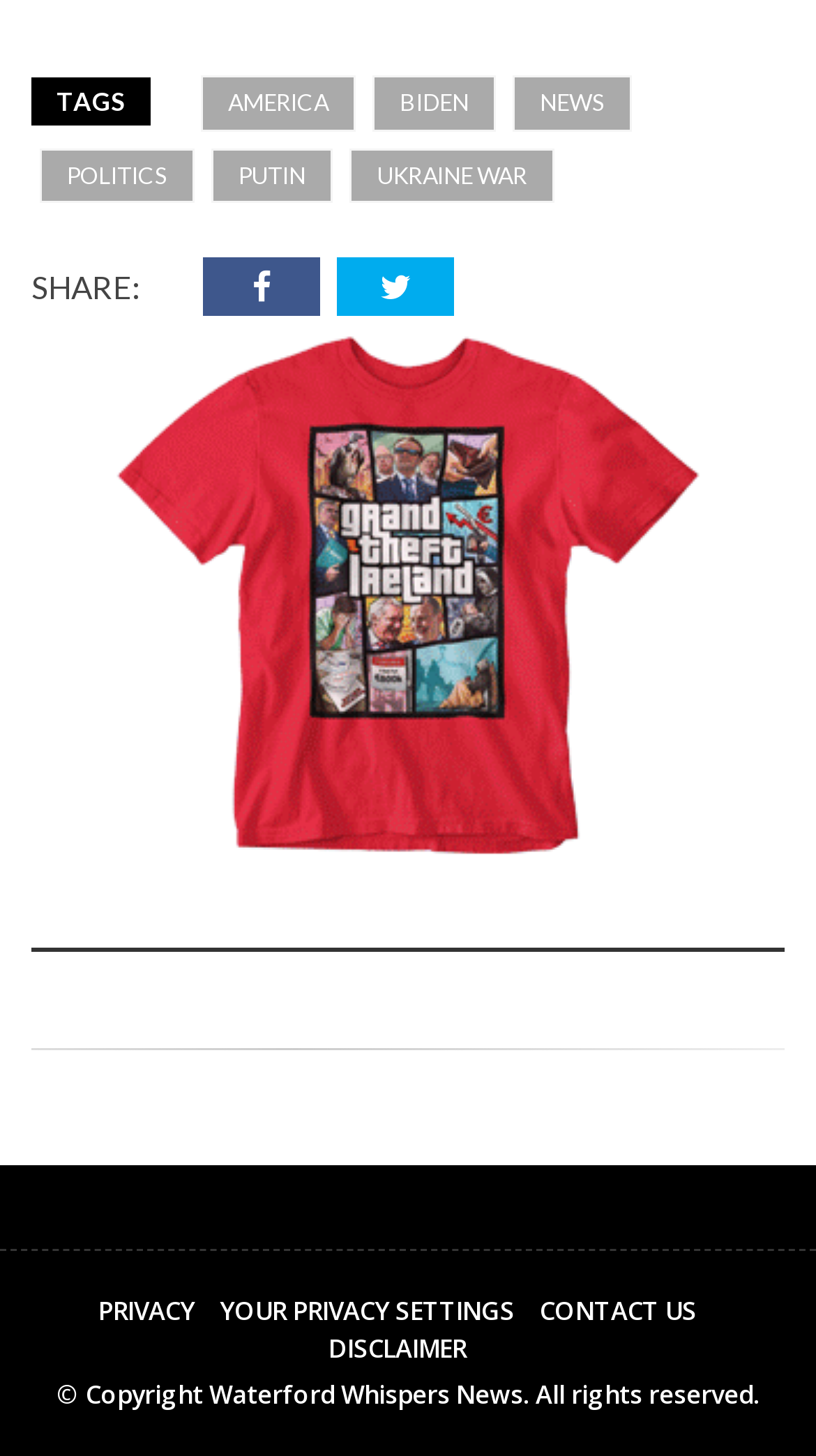Locate the bounding box coordinates of the region to be clicked to comply with the following instruction: "Share on Facebook". The coordinates must be four float numbers between 0 and 1, in the form [left, top, right, bottom].

[0.309, 0.177, 0.332, 0.217]